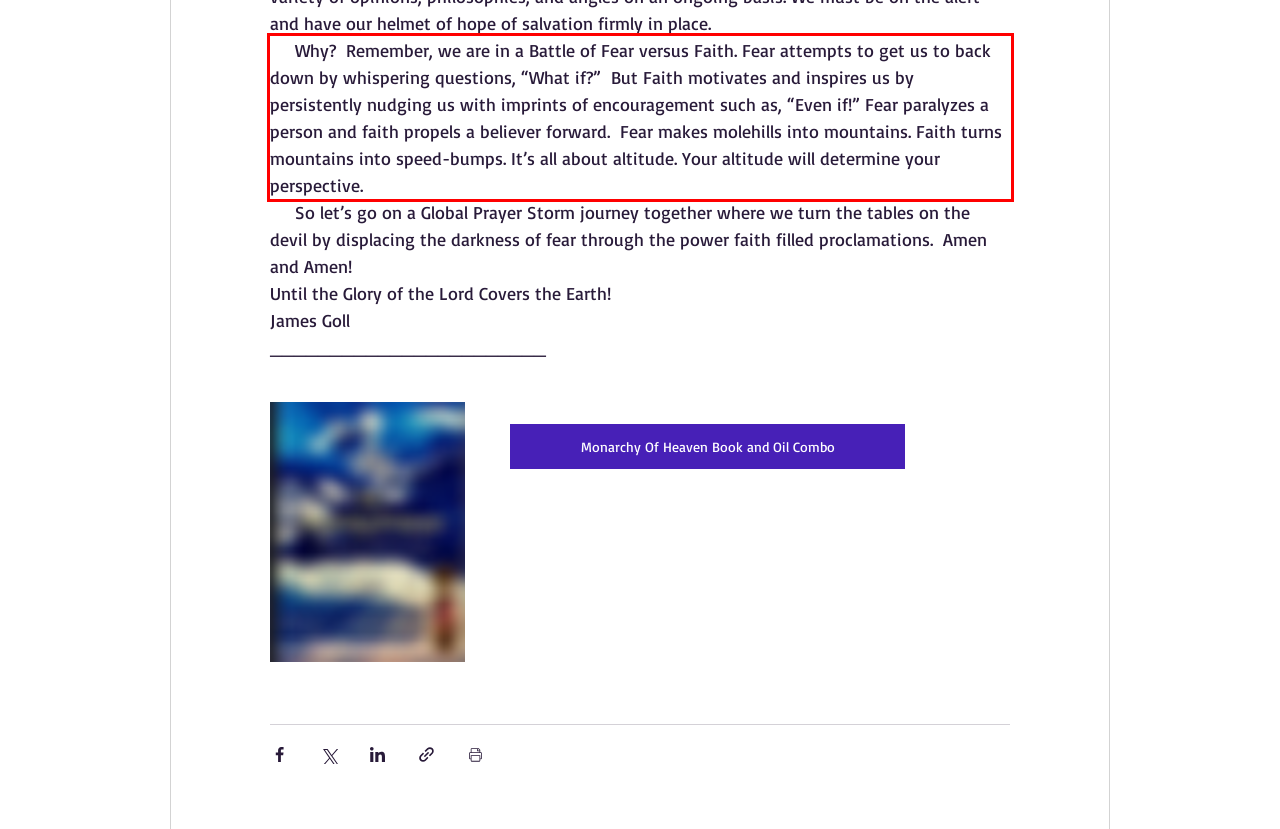Using OCR, extract the text content found within the red bounding box in the given webpage screenshot.

Why? Remember, we are in a Battle of Fear versus Faith. Fear attempts to get us to back down by whispering questions, “What if?” But Faith motivates and inspires us by persistently nudging us with imprints of encouragement such as, “Even if!” Fear paralyzes a person and faith propels a believer forward. Fear makes molehills into mountains. Faith turns mountains into speed-bumps. It’s all about altitude. Your altitude will determine your perspective.